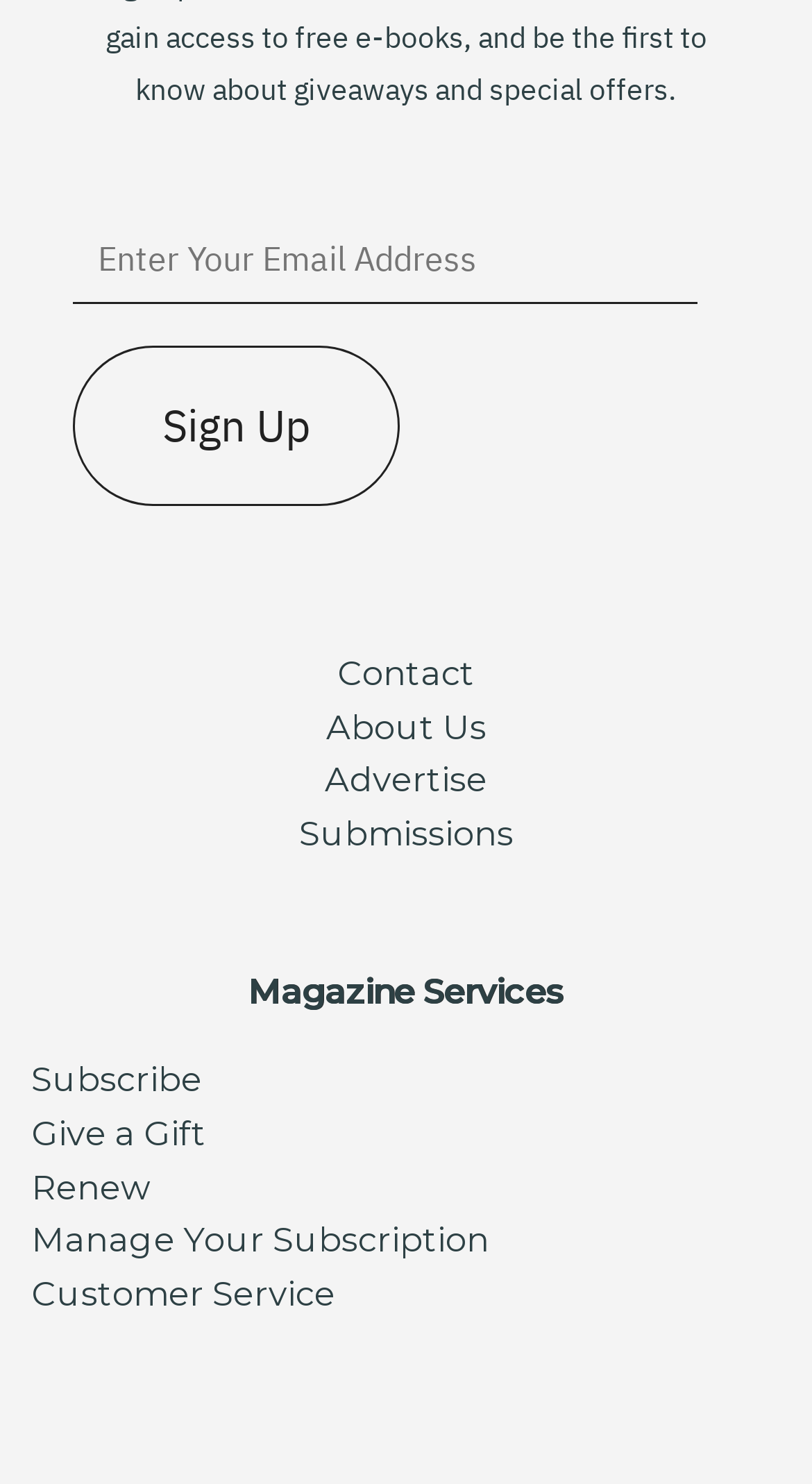Using the elements shown in the image, answer the question comprehensively: What is the purpose of the textbox?

The textbox is labeled 'Enter Your Email Address' and is required, indicating that it is used to collect the user's email address, likely for subscription or registration purposes.